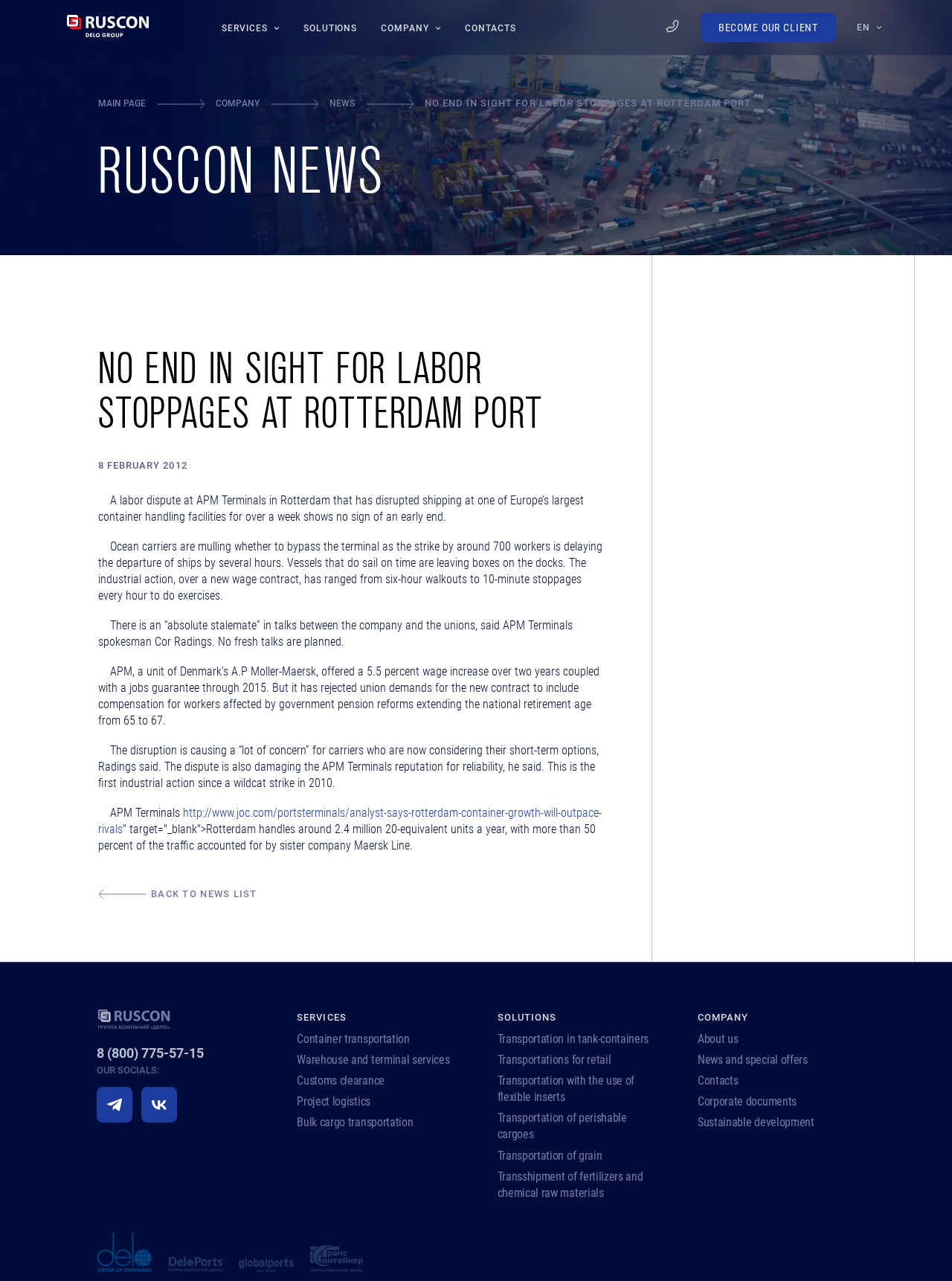What is the topic of the news article?
Please use the image to deliver a detailed and complete answer.

The news article is located in the main content area of the webpage, and its title is 'NO END IN SIGHT FOR LABOR STOPPAGES AT ROTTERDAM PORT'. The article discusses a labor dispute at APM Terminals in Rotterdam, so the topic of the news article is labor dispute.